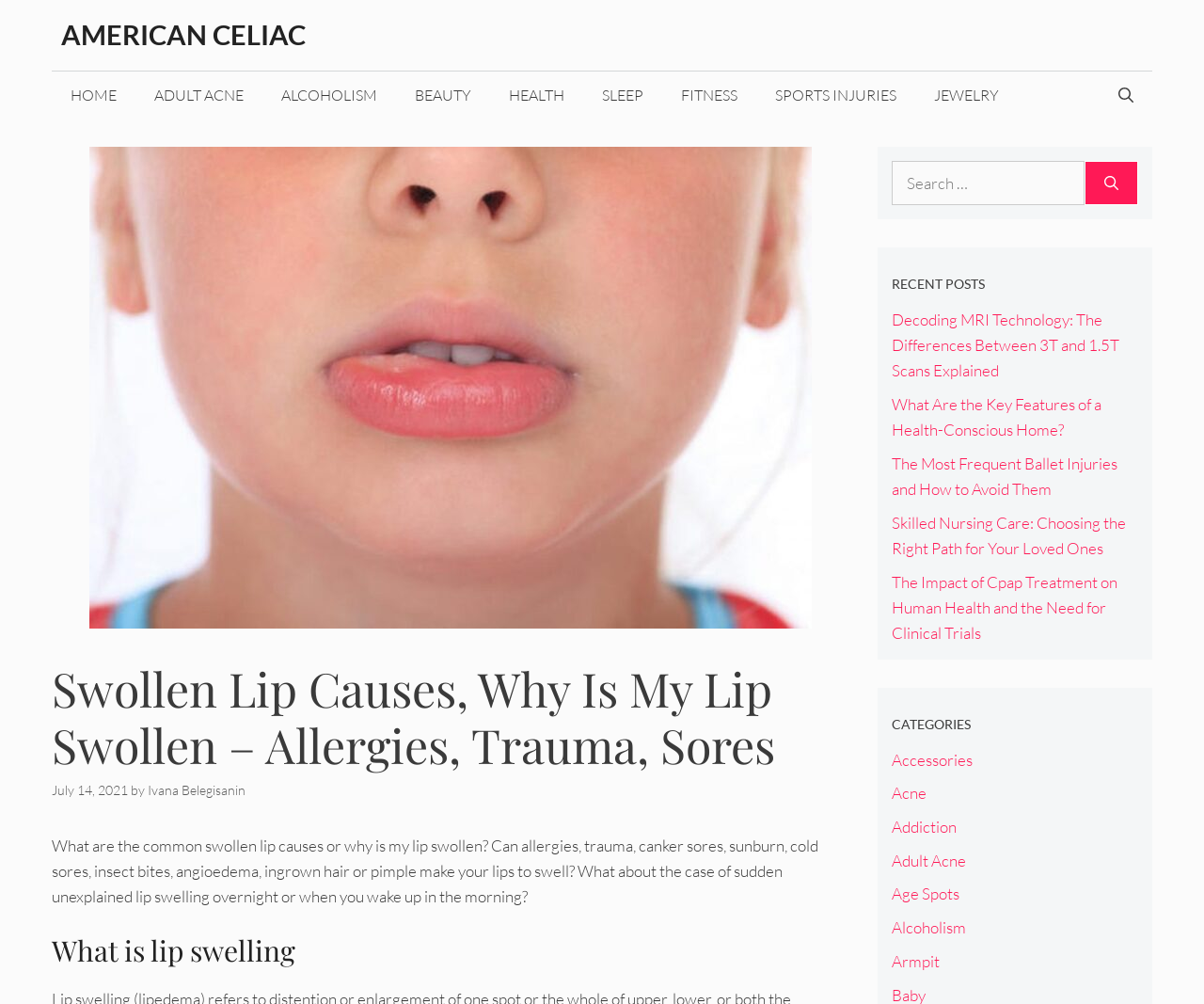Provide the bounding box coordinates of the UI element this sentence describes: "Armpit".

[0.74, 0.947, 0.78, 0.967]